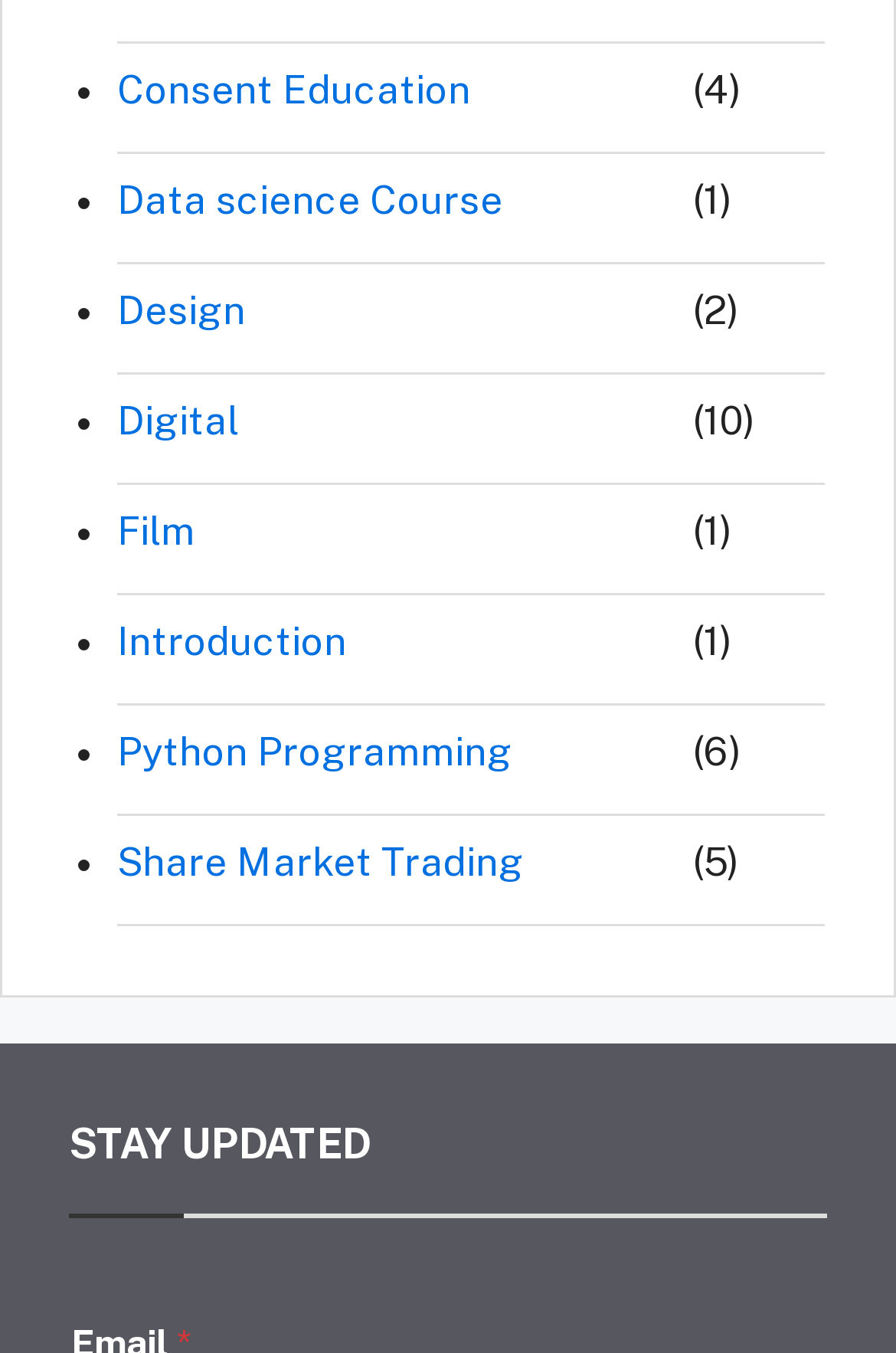Answer this question using a single word or a brief phrase:
What is the last course listed?

Share Market Trading